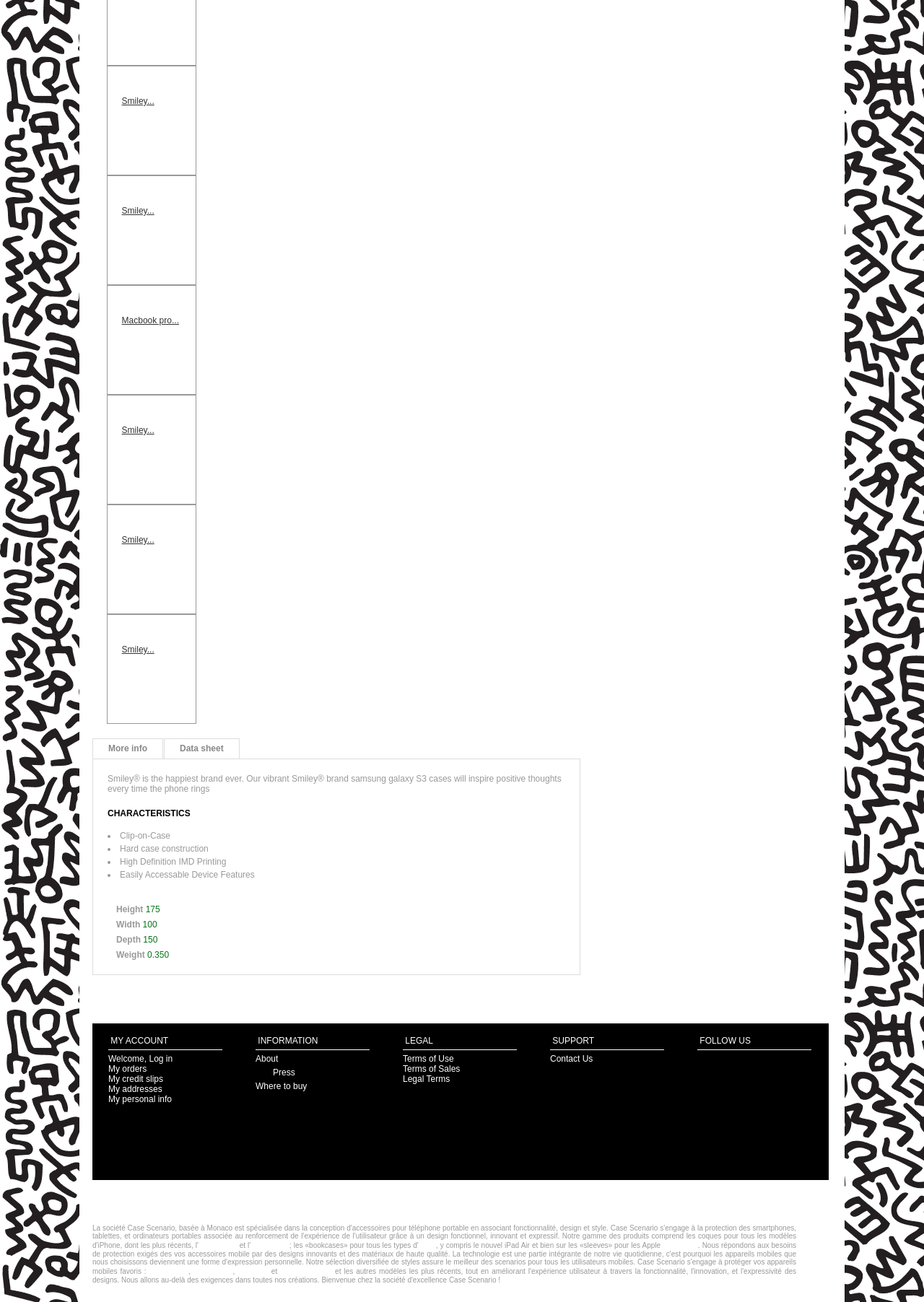Use a single word or phrase to answer the following:
What types of devices are supported by the brand?

iPhone, iPad, Macbook